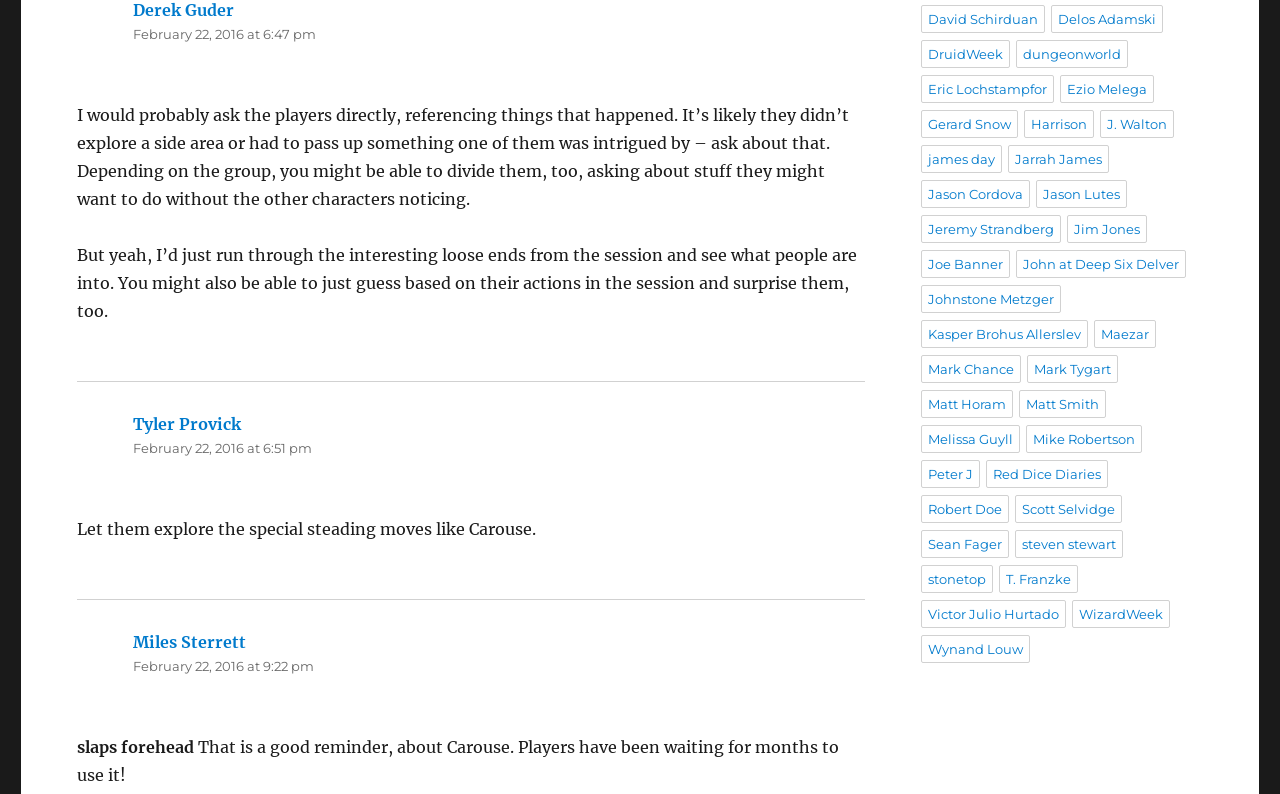What is the purpose of the list of links at the bottom of the page?
Could you please answer the question thoroughly and with as much detail as possible?

The list of links at the bottom of the page appears to be a list of contributors or other individuals related to the topic of Dungeon World. The links are labeled with names, suggesting that they may be links to other websites or profiles related to these individuals.